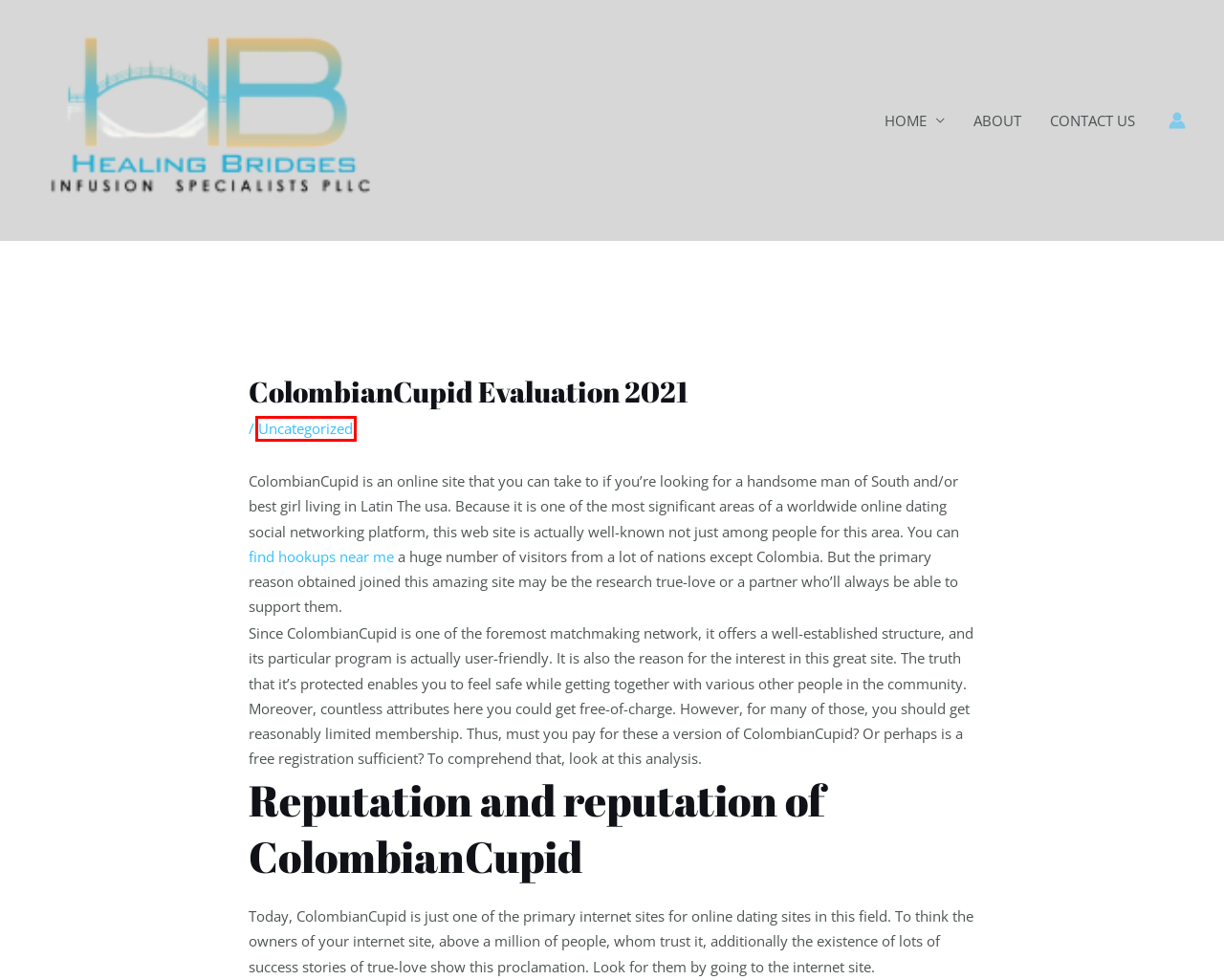You are given a screenshot of a webpage within which there is a red rectangle bounding box. Please choose the best webpage description that matches the new webpage after clicking the selected element in the bounding box. Here are the options:
A. Uncategorized
B. Biologics Infusion
C. Home Infusions
D. Vascular Access Device Management and Labs​
E. Parenteral Nutritional therapies
F. Other Infusions
G. Staff Login
H. Contact Us

A